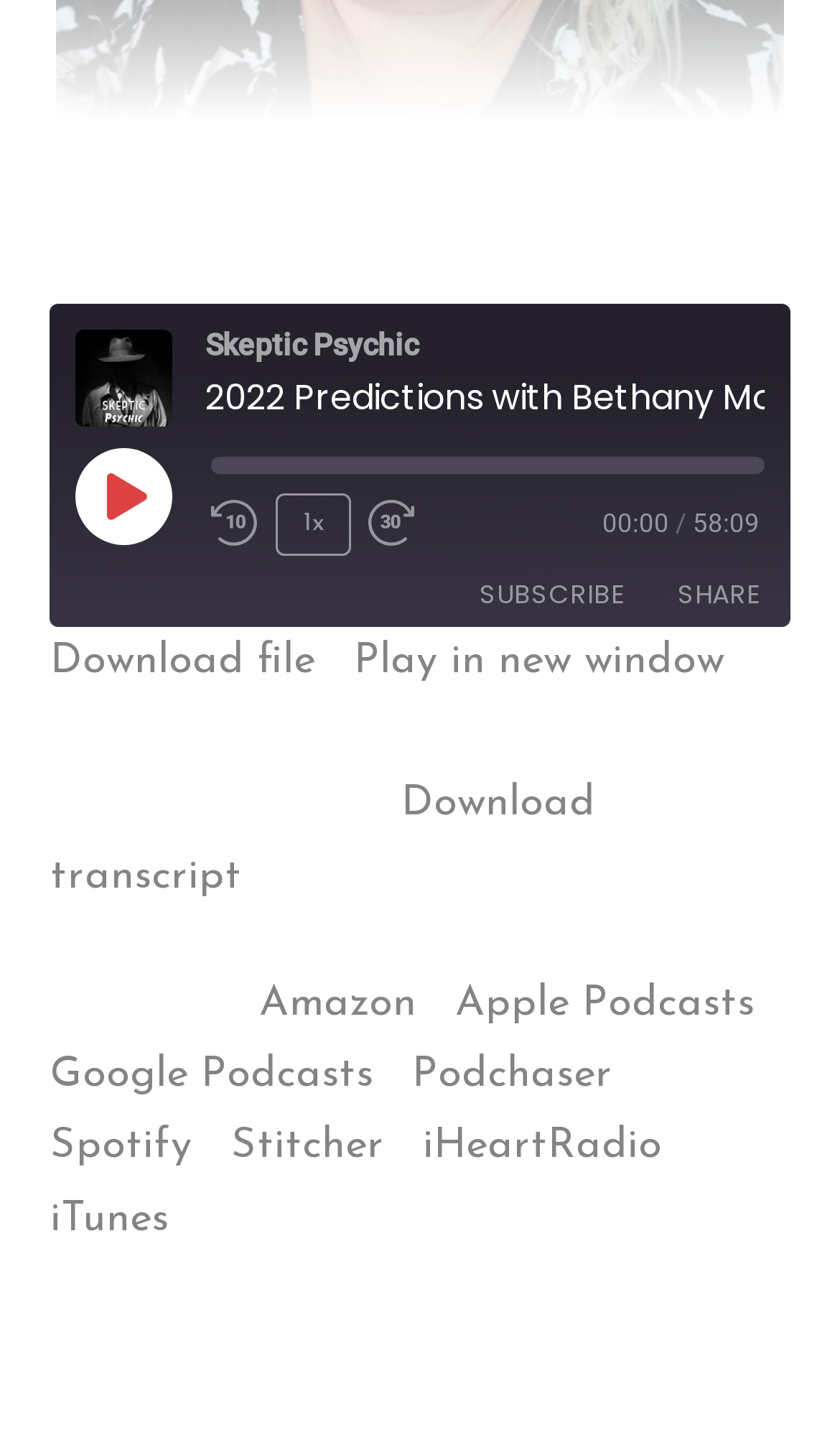Using the element description provided, determine the bounding box coordinates in the format (top-left x, top-left y, bottom-right x, bottom-right y). Ensure that all values are floating point numbers between 0 and 1. Element description: parent_node: LINK title="Copy Episode URL"

[0.853, 0.541, 0.922, 0.588]